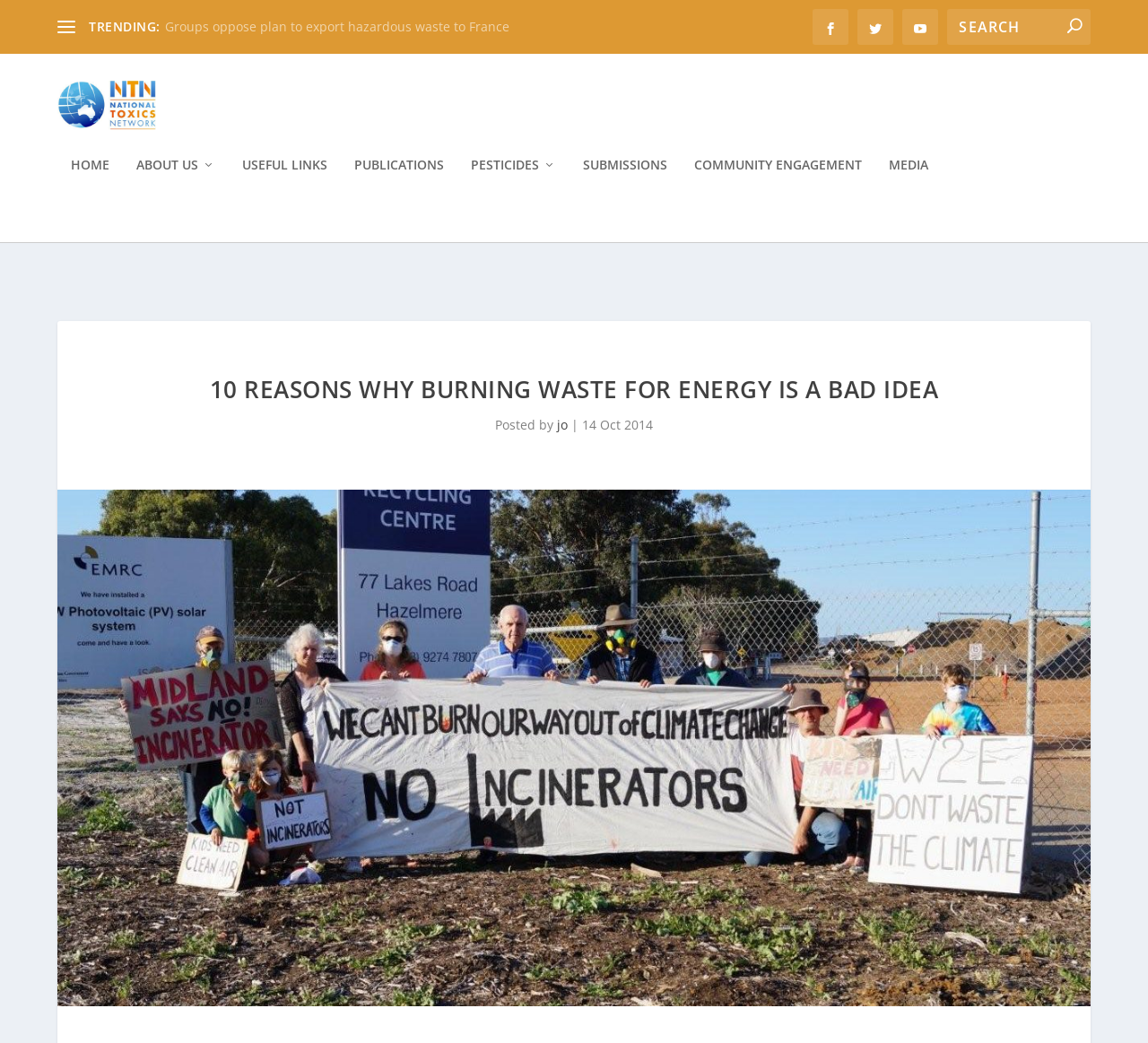Using the information shown in the image, answer the question with as much detail as possible: What is the topic of the article?

The topic of the article can be inferred from the heading '10 REASONS WHY BURNING WASTE FOR ENERGY IS A BAD IDEA' and the image below it, which suggests that the article is discussing the negative aspects of burning waste for energy production.